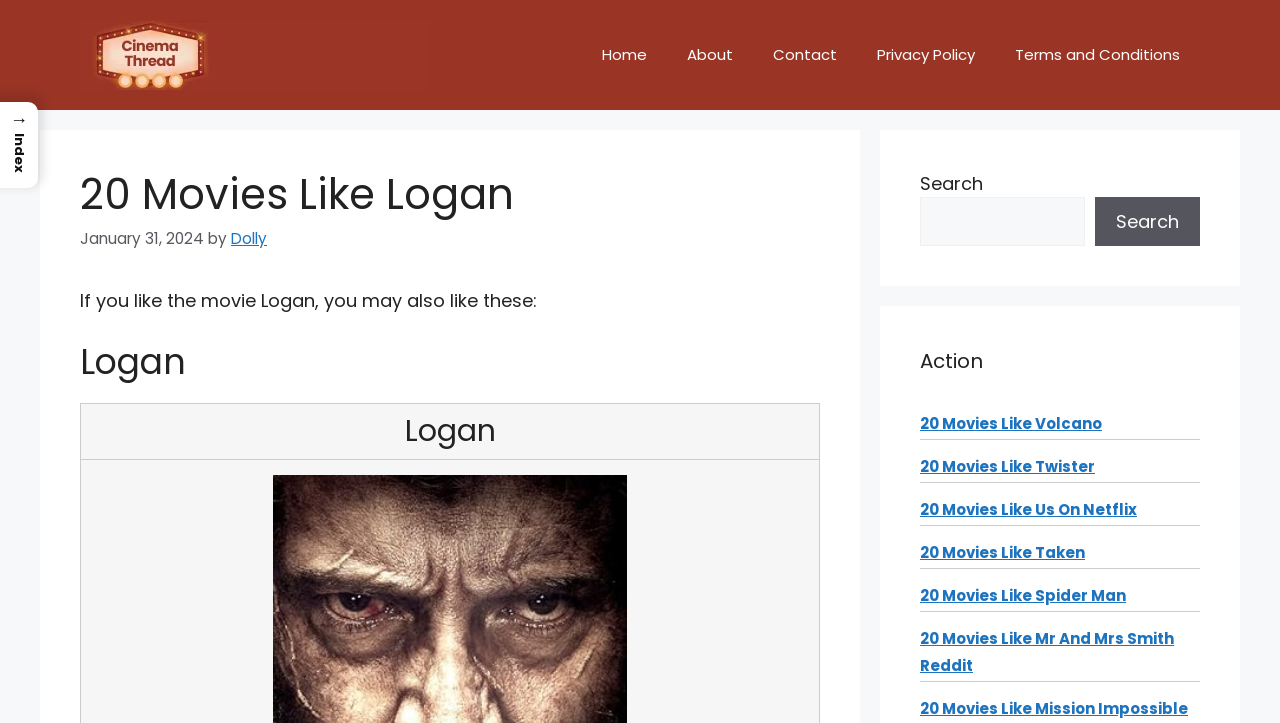What type of movies are recommended?
Refer to the image and provide a one-word or short phrase answer.

Action